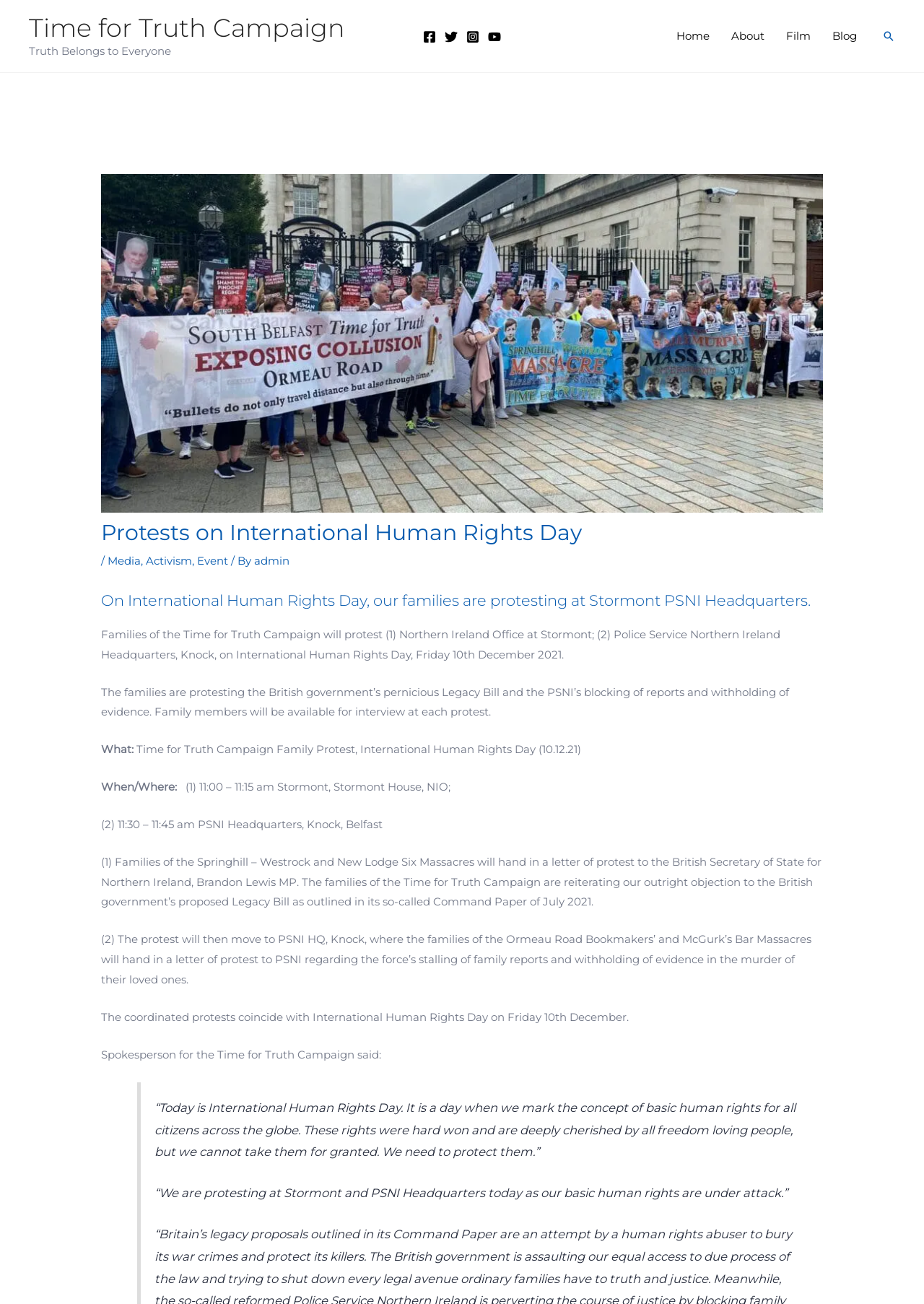Locate the bounding box of the user interface element based on this description: "alt="Instagram" title="Instagram"".

None